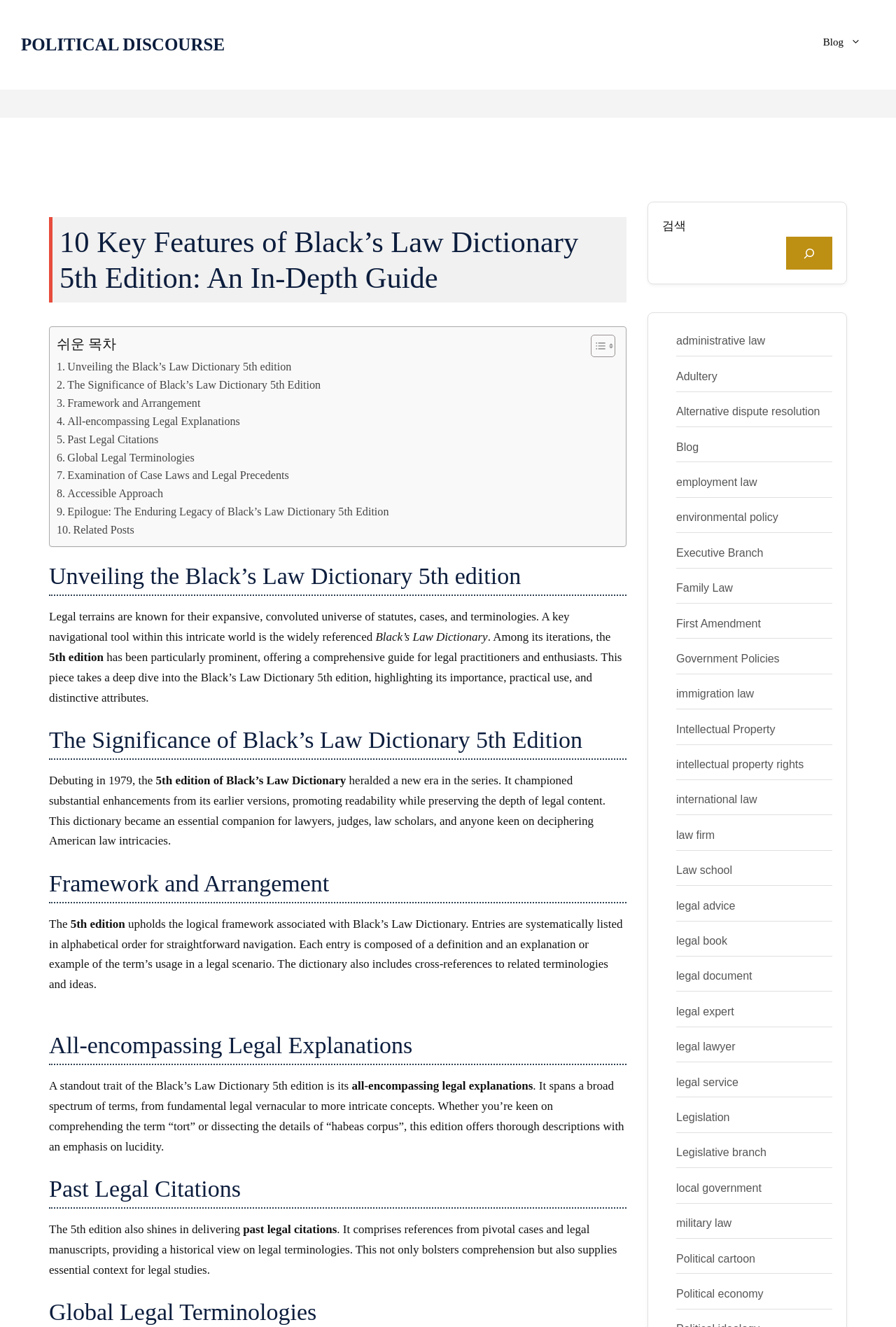Pinpoint the bounding box coordinates of the element to be clicked to execute the instruction: "Go to the 'Blog' page".

[0.903, 0.021, 0.977, 0.042]